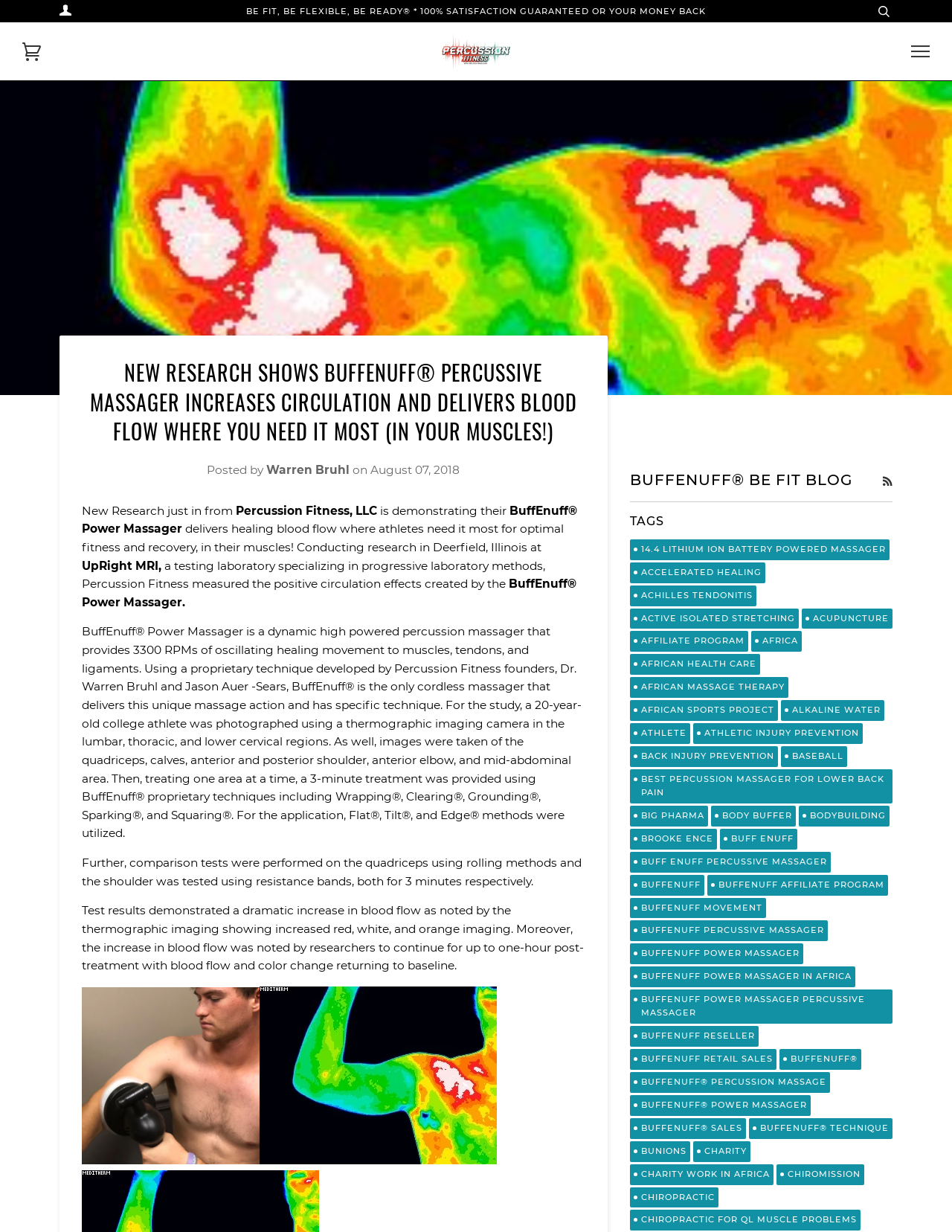Locate the bounding box of the UI element based on this description: "BuffEnuff Power Massager percussive massager". Provide four float numbers between 0 and 1 as [left, top, right, bottom].

[0.661, 0.803, 0.937, 0.831]